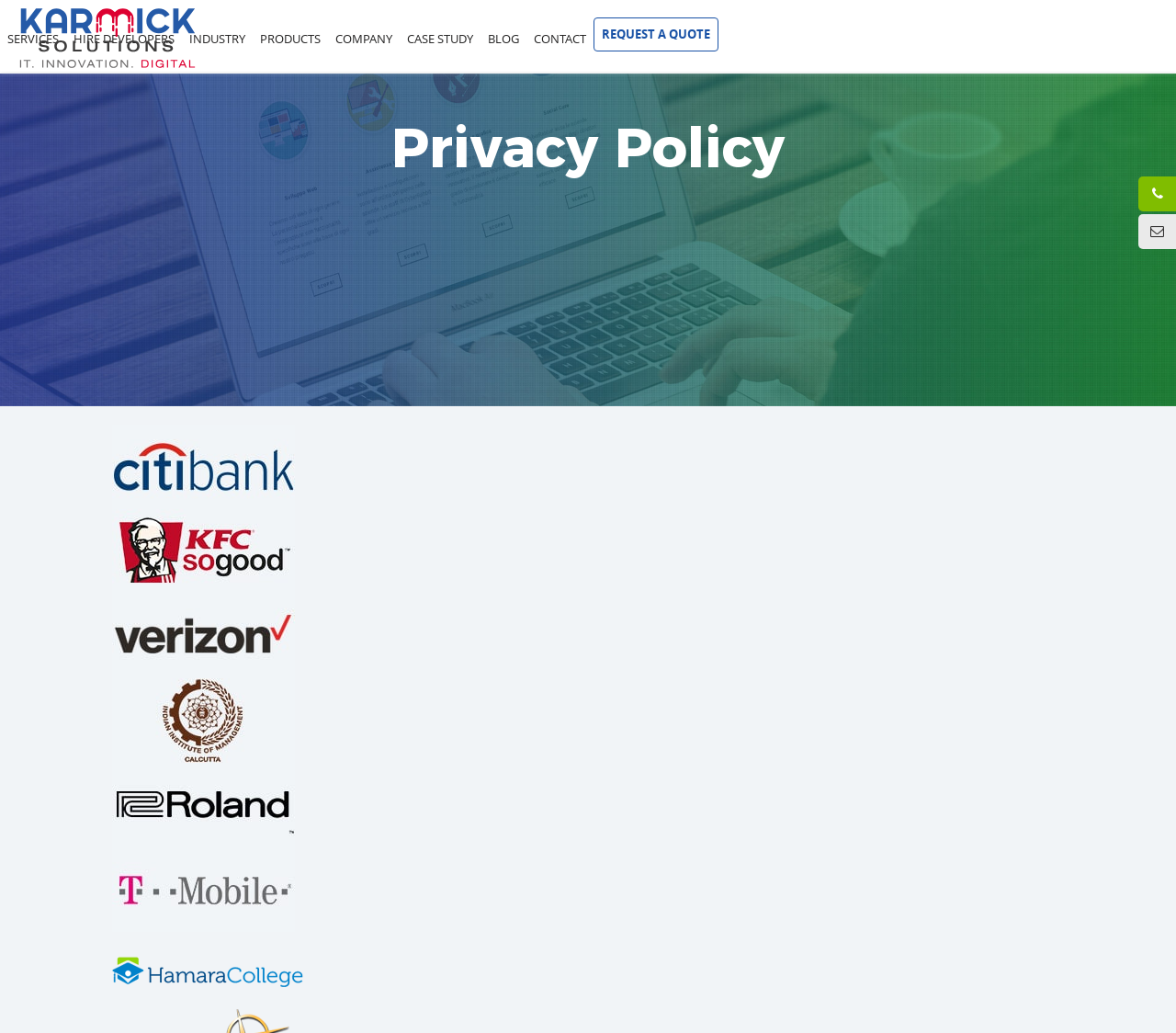Provide the bounding box coordinates of the UI element this sentence describes: "Hire Developers".

[0.056, 0.006, 0.155, 0.069]